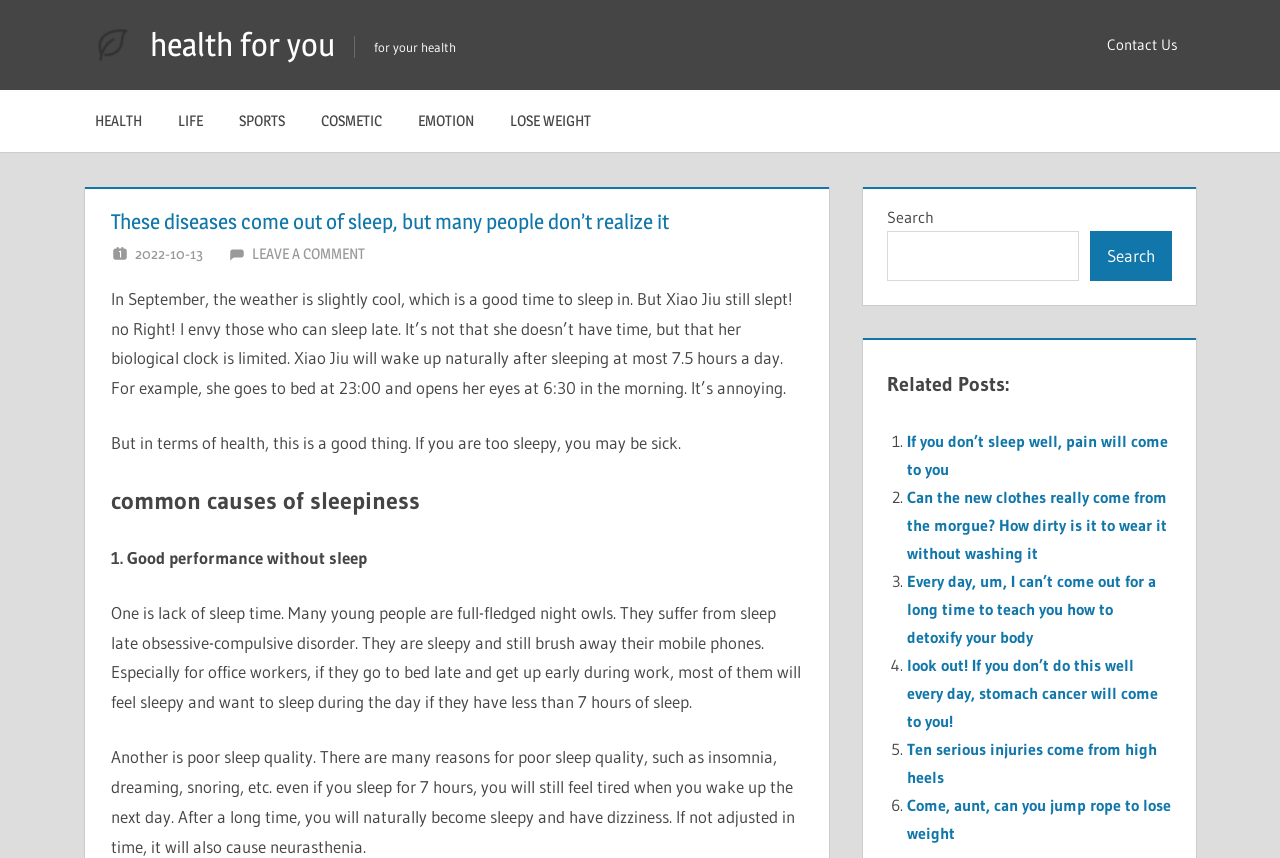Find the bounding box coordinates for the area that should be clicked to accomplish the instruction: "Click the 'Contact Us' link".

[0.851, 0.02, 0.934, 0.085]